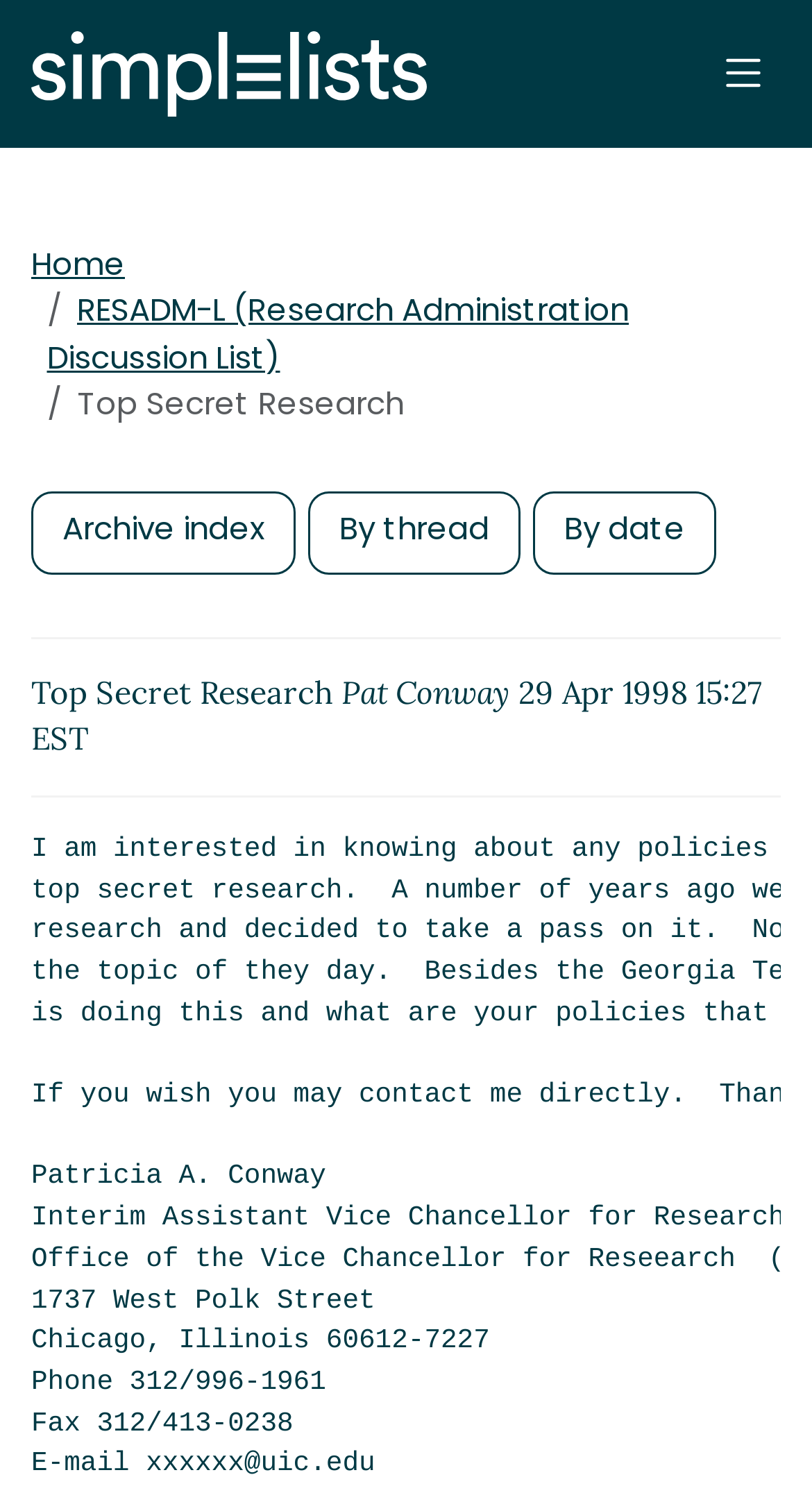How many links are there in the navigation 'breadcrumb' section?
Offer a detailed and full explanation in response to the question.

In the navigation 'breadcrumb' section, I counted three links: 'Home', 'RESADM-L (Research Administration Discussion List)', and the static text 'Top Secret Research'.